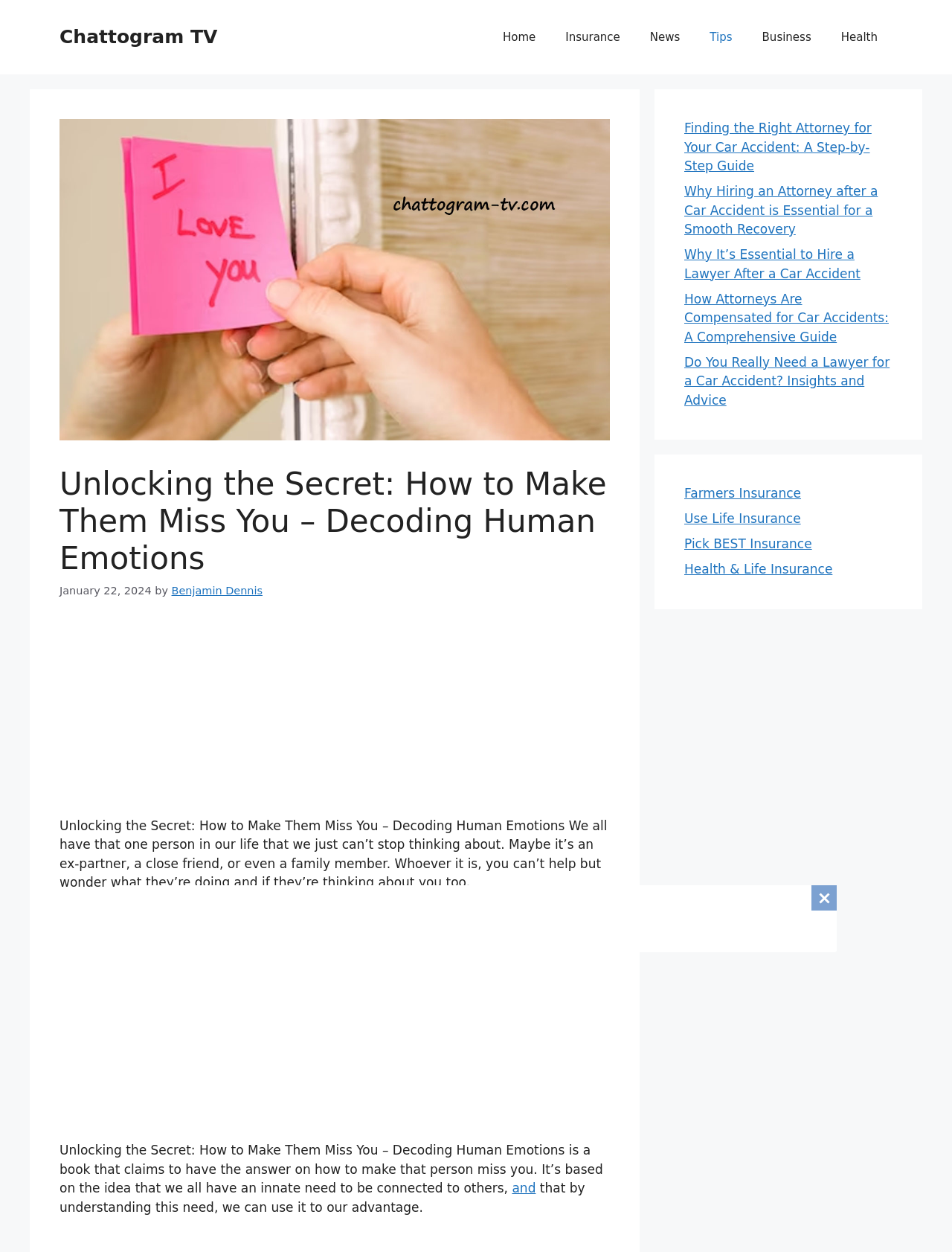Given the element description Supported Chains, specify the bounding box coordinates of the corresponding UI element in the format (top-left x, top-left y, bottom-right x, bottom-right y). All values must be between 0 and 1.

None